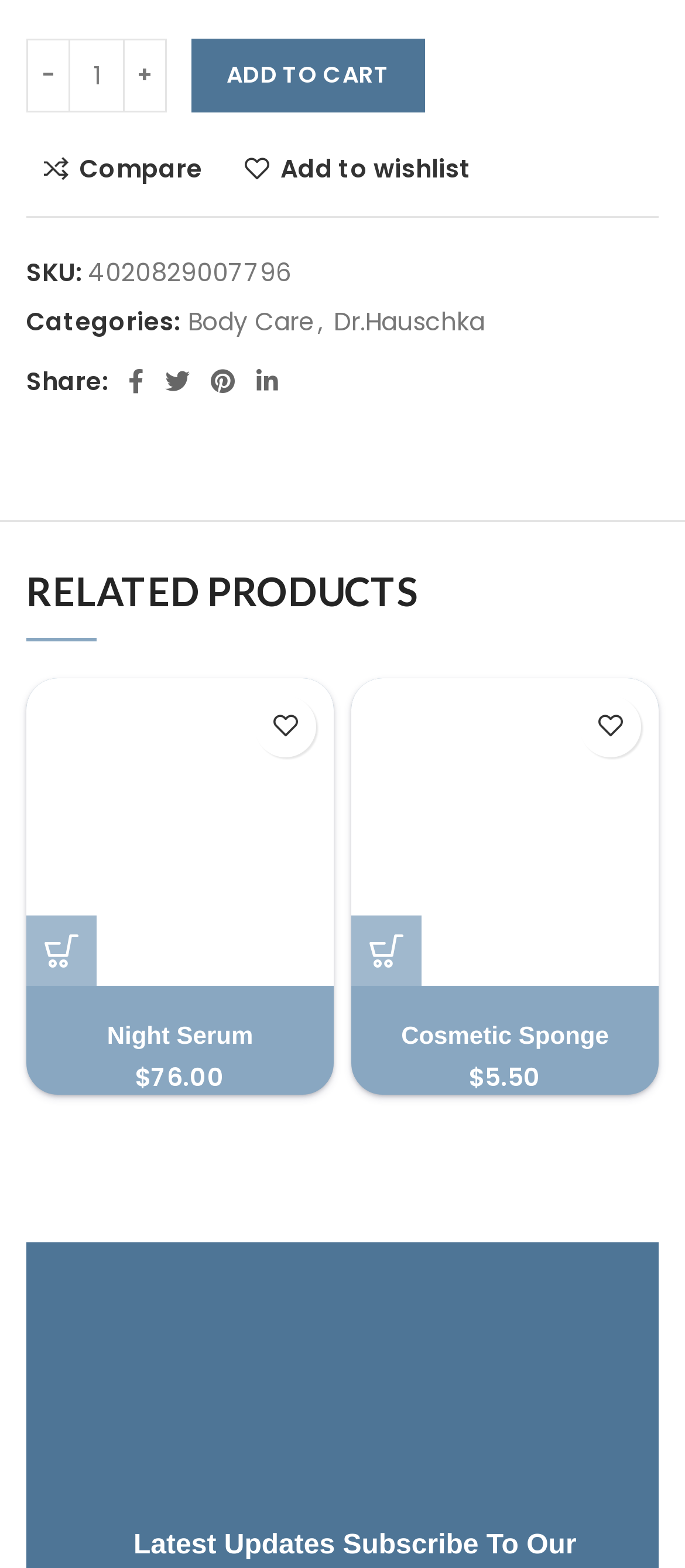Please determine the bounding box coordinates of the element's region to click in order to carry out the following instruction: "Add Almond St. John’s Wort Soothing Body Oil to cart". The coordinates should be four float numbers between 0 and 1, i.e., [left, top, right, bottom].

[0.279, 0.025, 0.621, 0.072]